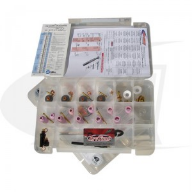Describe every aspect of the image in depth.

The image features a Deluxe Gas Saver Pro Kit, specifically designed for use with 9, 20, or CS310 TIG torches. This organized kit is housed in a clear plastic container that allows visibility of various components, which are neatly arranged in compartments. Each section holds essential accessories, including different nozzles, collets, and gas lenses, tailored to enhance welding performance. Accompanying the kit is a guide or instructions paper, visible at the top of the container, aimed at assisting users with effective setup and usage. This kit is geared towards welders looking to optimize gas flow and coverage during welding, ensuring high-quality results, especially for sensitive materials like titanium and stainless steel.